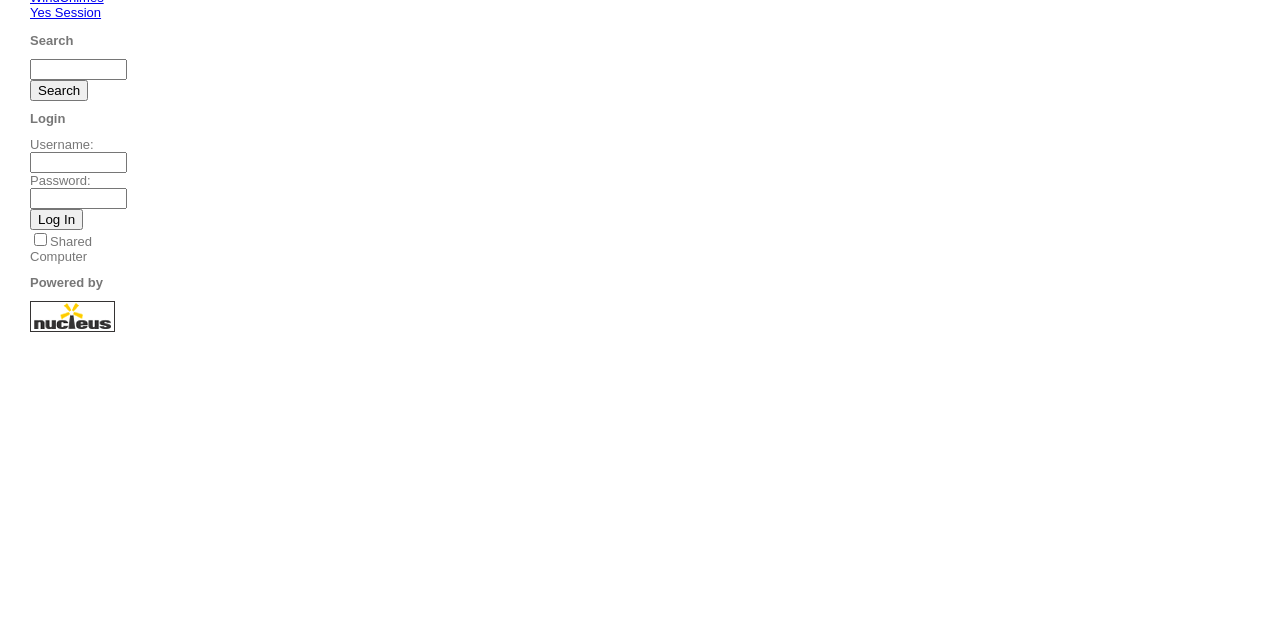Extract the bounding box coordinates for the UI element described as: "name="query"".

[0.023, 0.092, 0.099, 0.124]